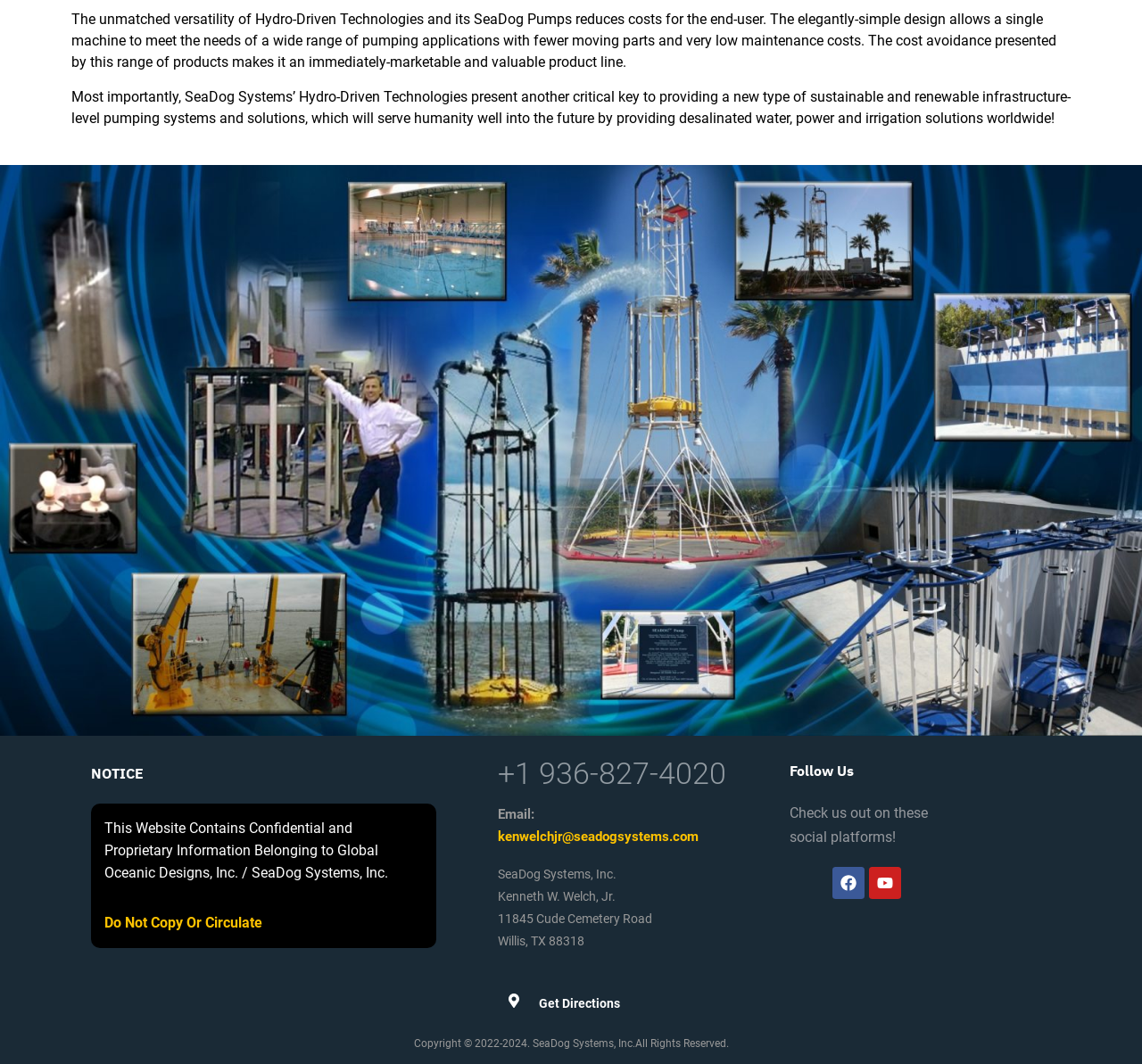Examine the screenshot and answer the question in as much detail as possible: What is the address of SeaDog Systems, Inc.?

I found the address of SeaDog Systems, Inc. mentioned in the StaticText elements with bounding box coordinates [0.436, 0.857, 0.571, 0.87] and [0.436, 0.878, 0.512, 0.891], which provide the street address and city, state, and zip code respectively.